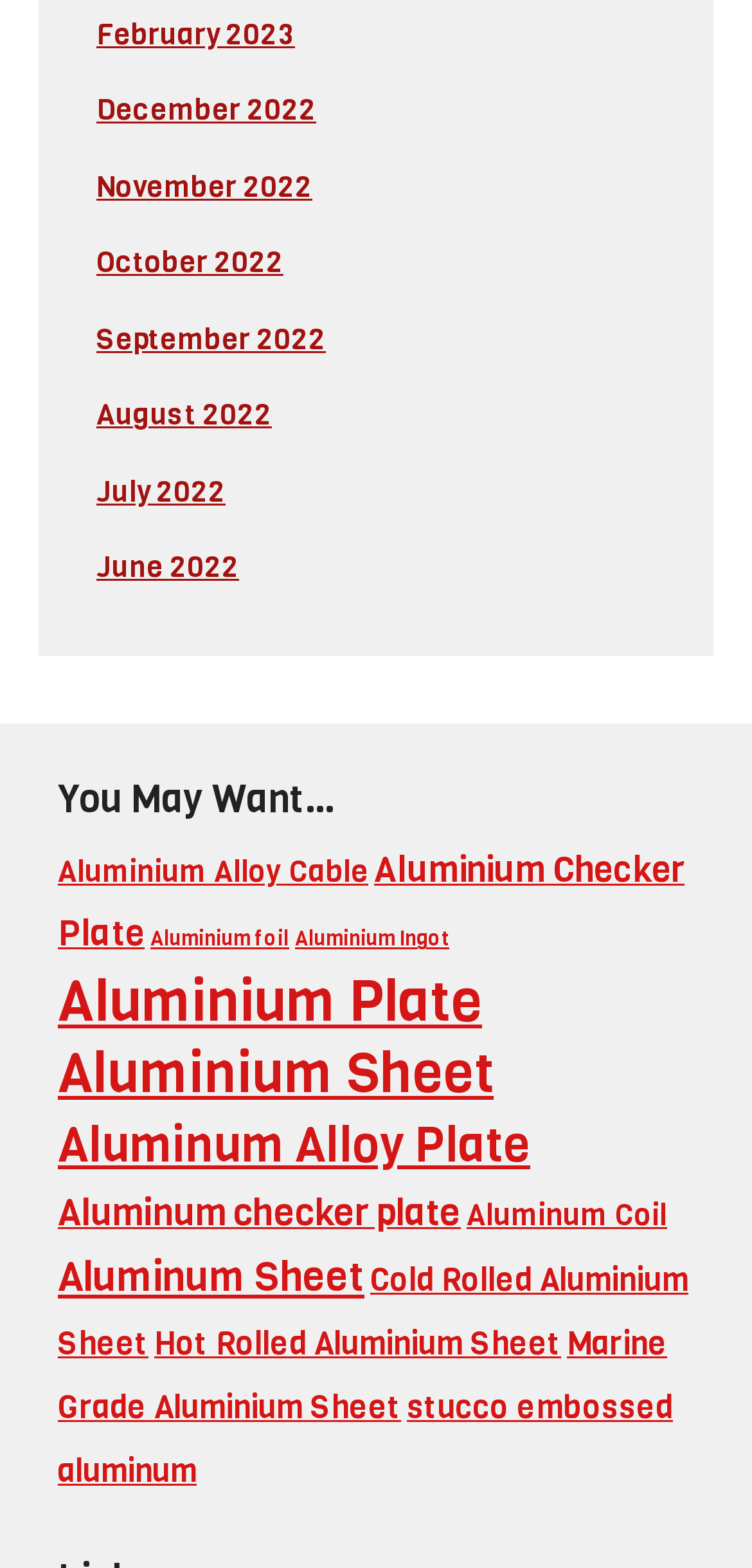Please pinpoint the bounding box coordinates for the region I should click to adhere to this instruction: "Explore Aluminium Plate options".

[0.077, 0.614, 0.641, 0.663]